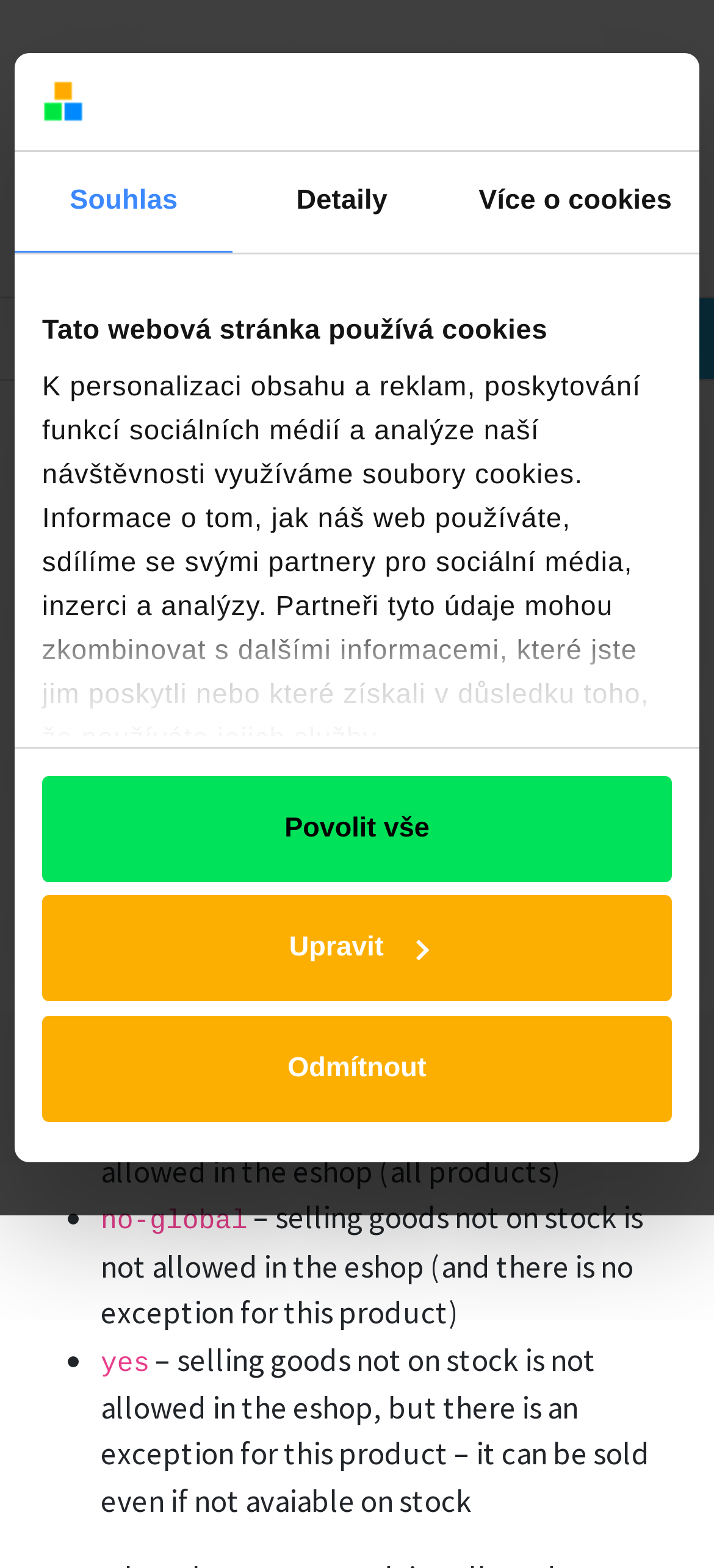Answer the question briefly using a single word or phrase: 
What is the endpoint where the negativeStockAllowed field is added?

Product detail endpoint